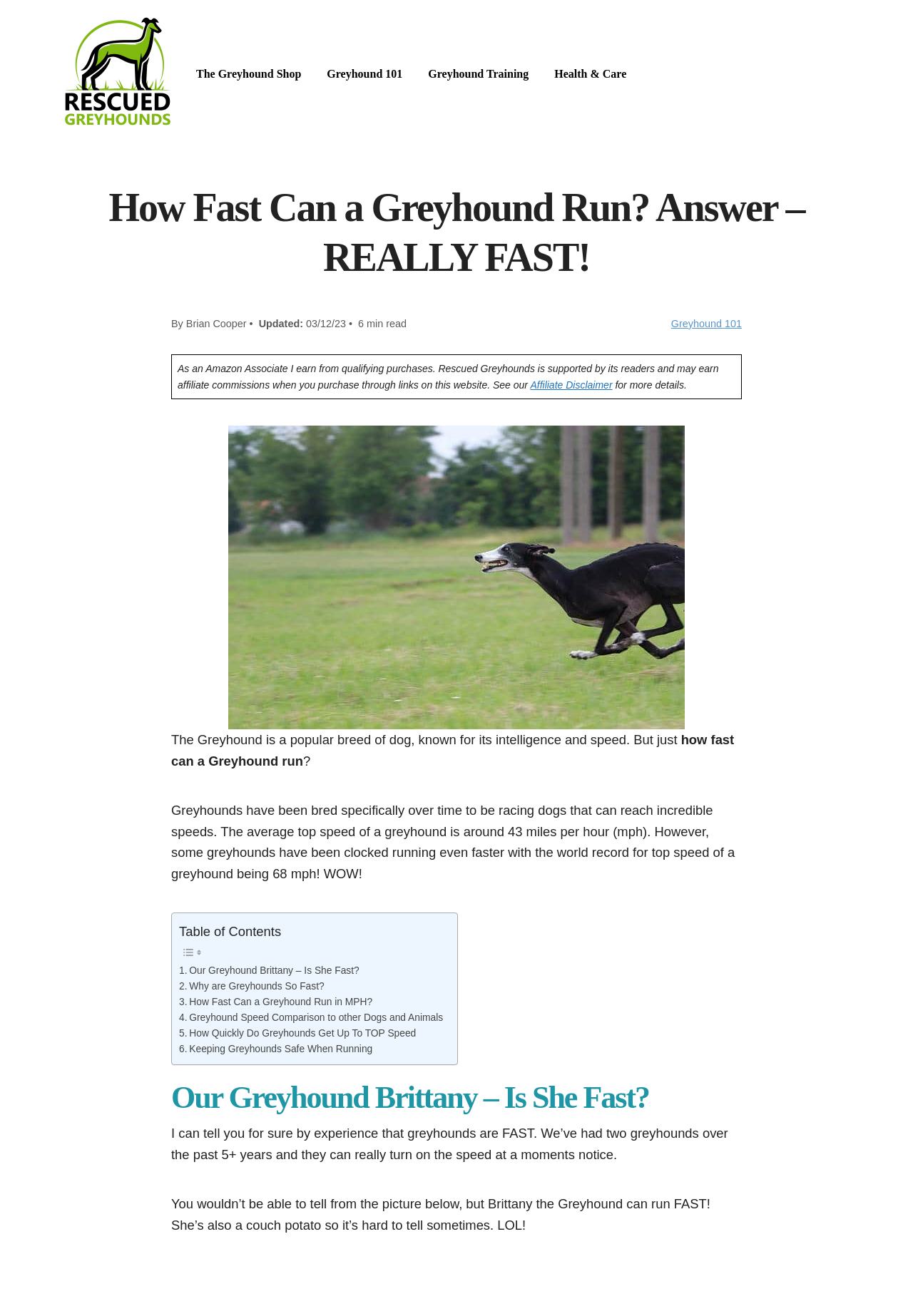Determine the bounding box coordinates for the UI element described. Format the coordinates as (top-left x, top-left y, bottom-right x, bottom-right y) and ensure all values are between 0 and 1. Element description: Keeping Greyhounds Safe When Running

[0.196, 0.791, 0.408, 0.803]